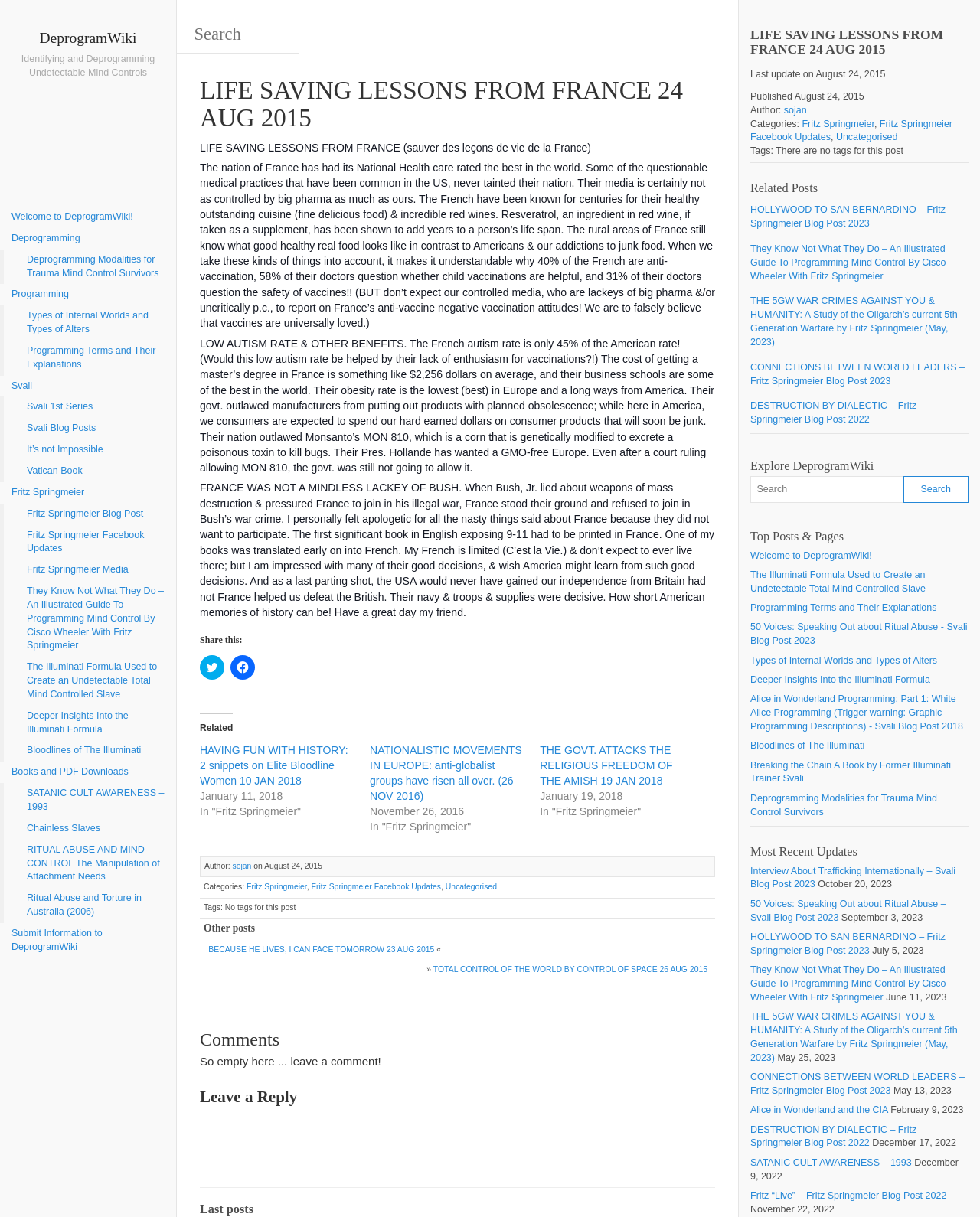Highlight the bounding box coordinates of the element that should be clicked to carry out the following instruction: "Leave a reply". The coordinates must be given as four float numbers ranging from 0 to 1, i.e., [left, top, right, bottom].

[0.204, 0.895, 0.73, 0.909]